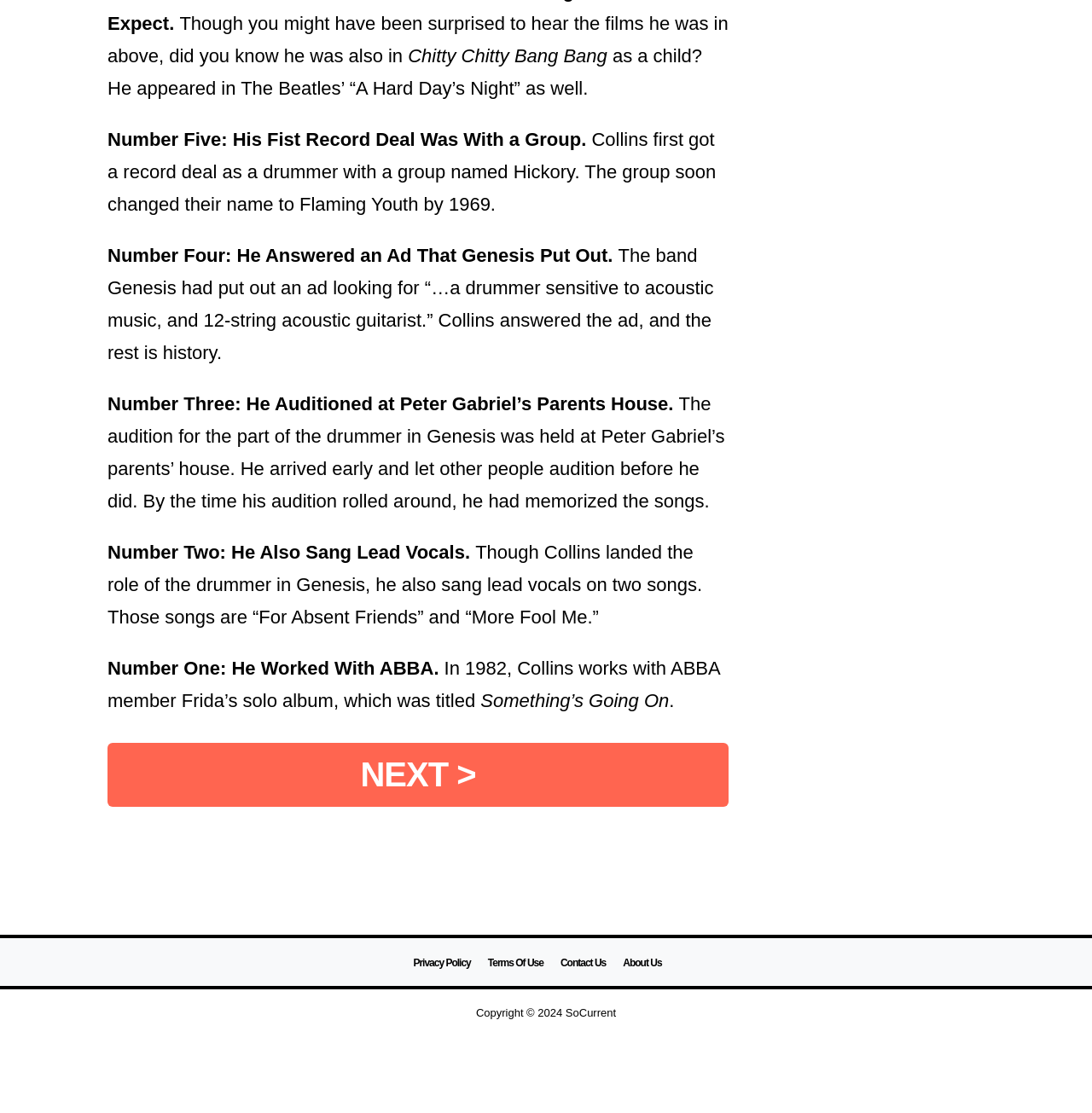Determine the bounding box for the described HTML element: "Terms Of Use". Ensure the coordinates are four float numbers between 0 and 1 in the format [left, top, right, bottom].

[0.447, 0.86, 0.498, 0.871]